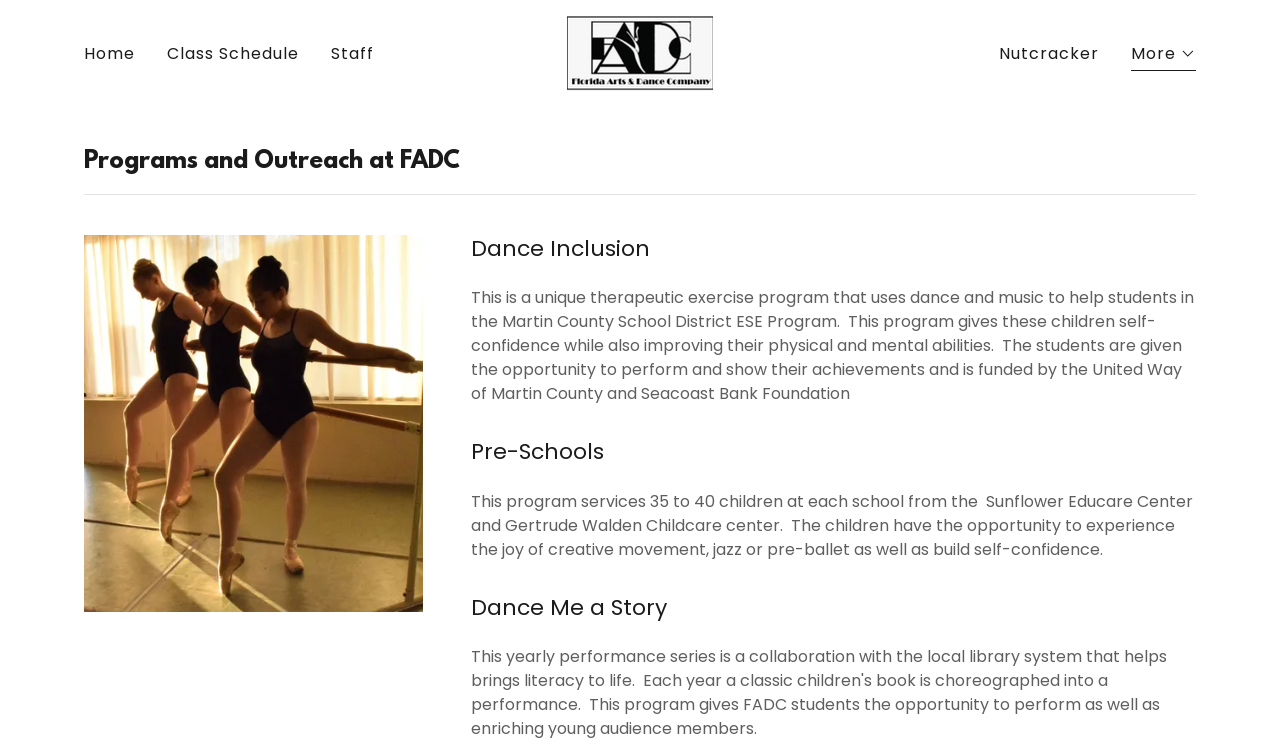What is the name of the program that uses dance and music to help students in the Martin County School District ESE Program?
From the screenshot, supply a one-word or short-phrase answer.

Dance Inclusion